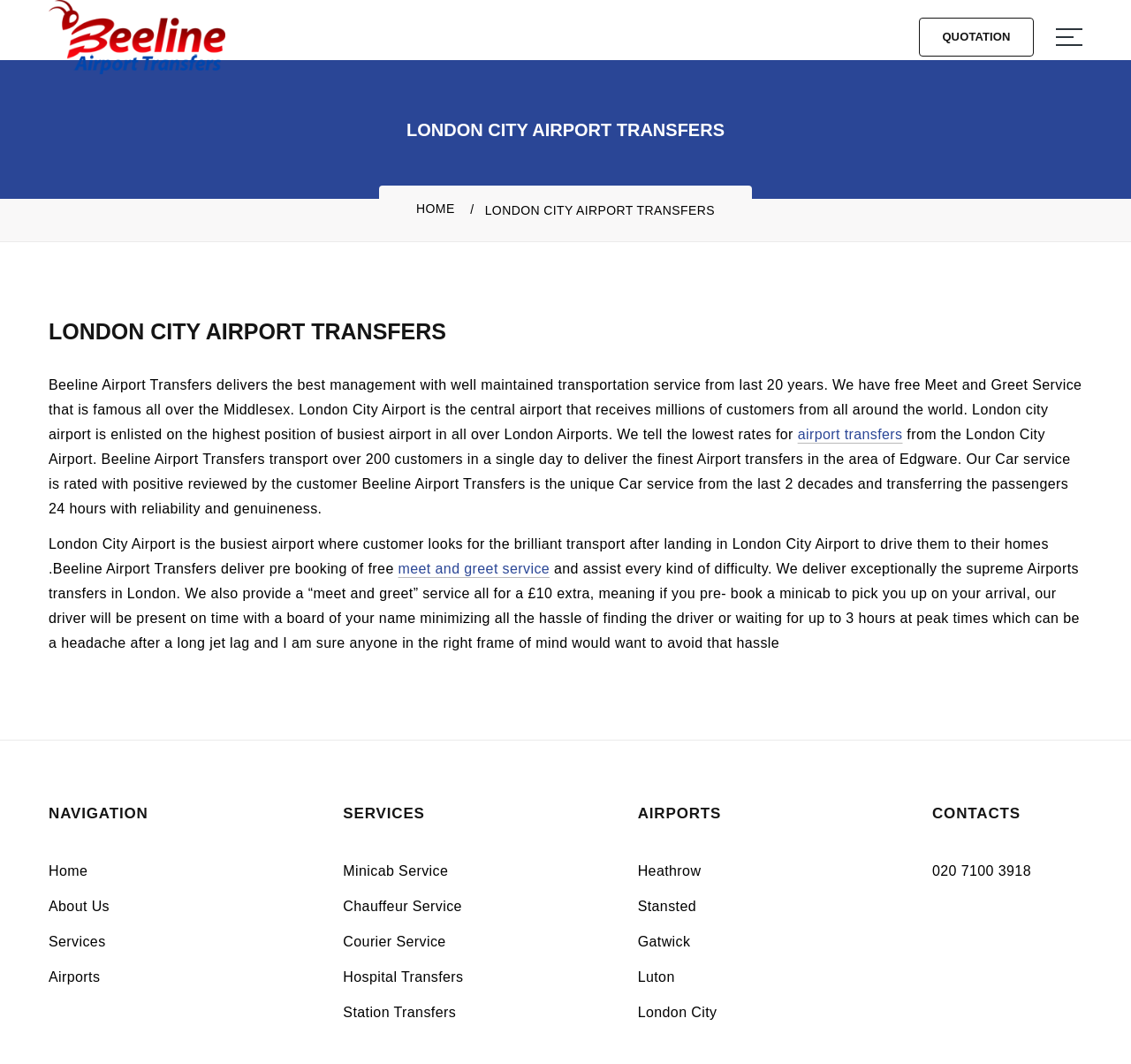Respond to the following question using a concise word or phrase: 
What is the special service offered by Beeline Airport Transfers?

Meet and Greet Service